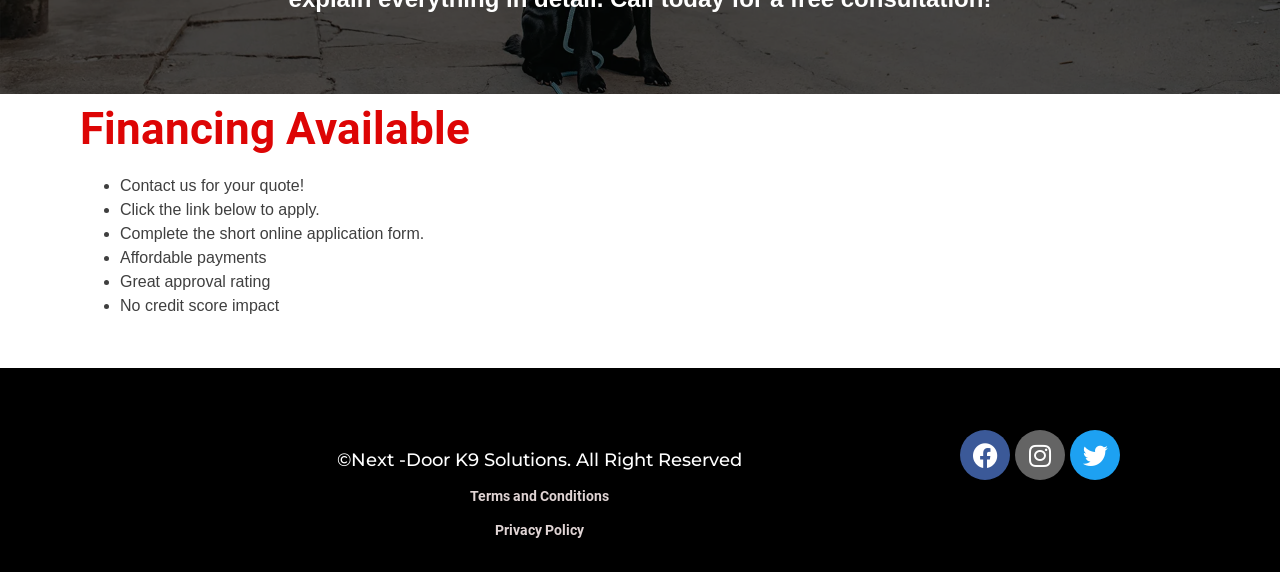How many list markers are there?
Provide a one-word or short-phrase answer based on the image.

6